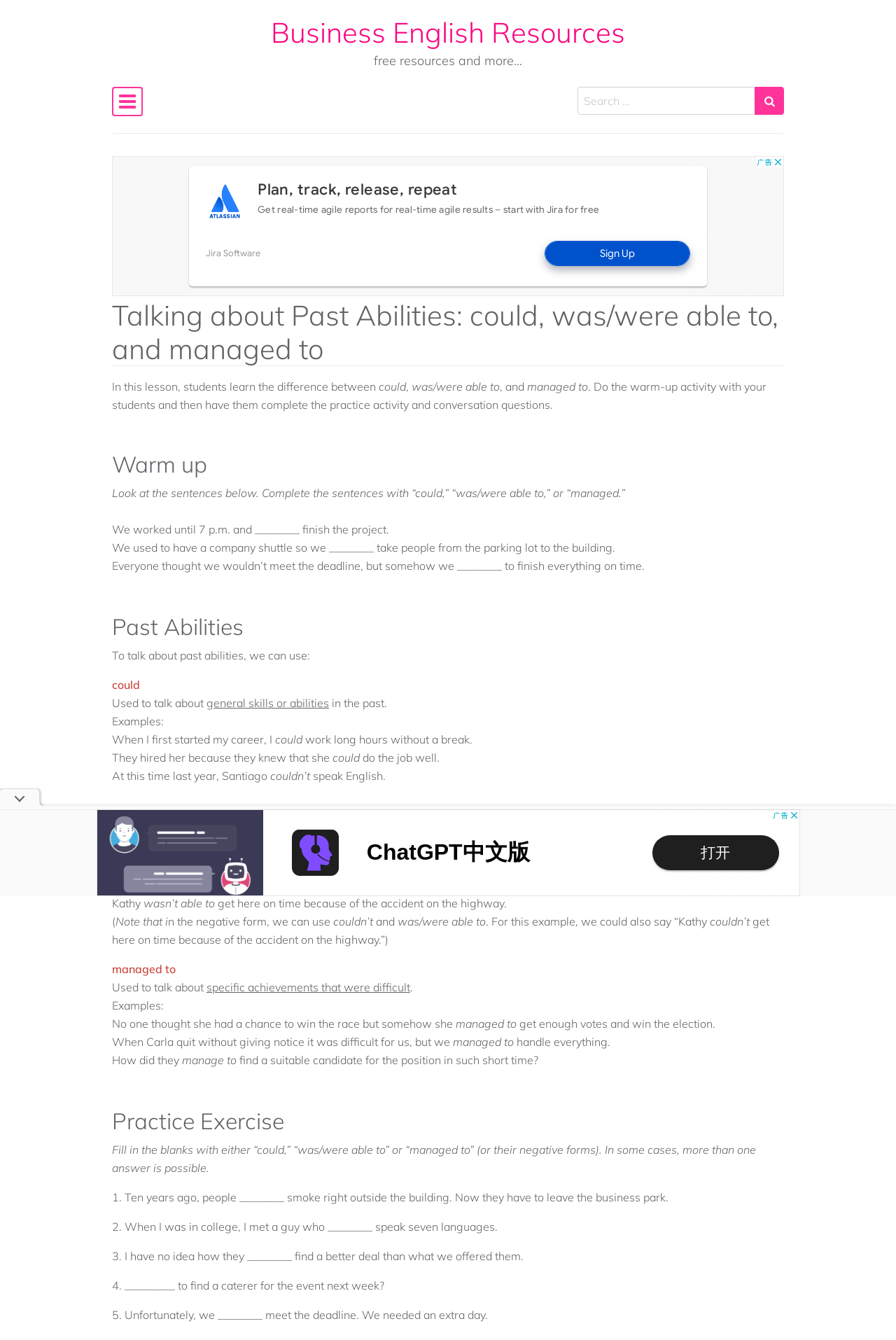Based on the element description, predict the bounding box coordinates (top-left x, top-left y, bottom-right x, bottom-right y) for the UI element in the screenshot: aria-label="Advertisement" name="aswift_8" title="Advertisement"

[0.107, 0.604, 0.893, 0.669]